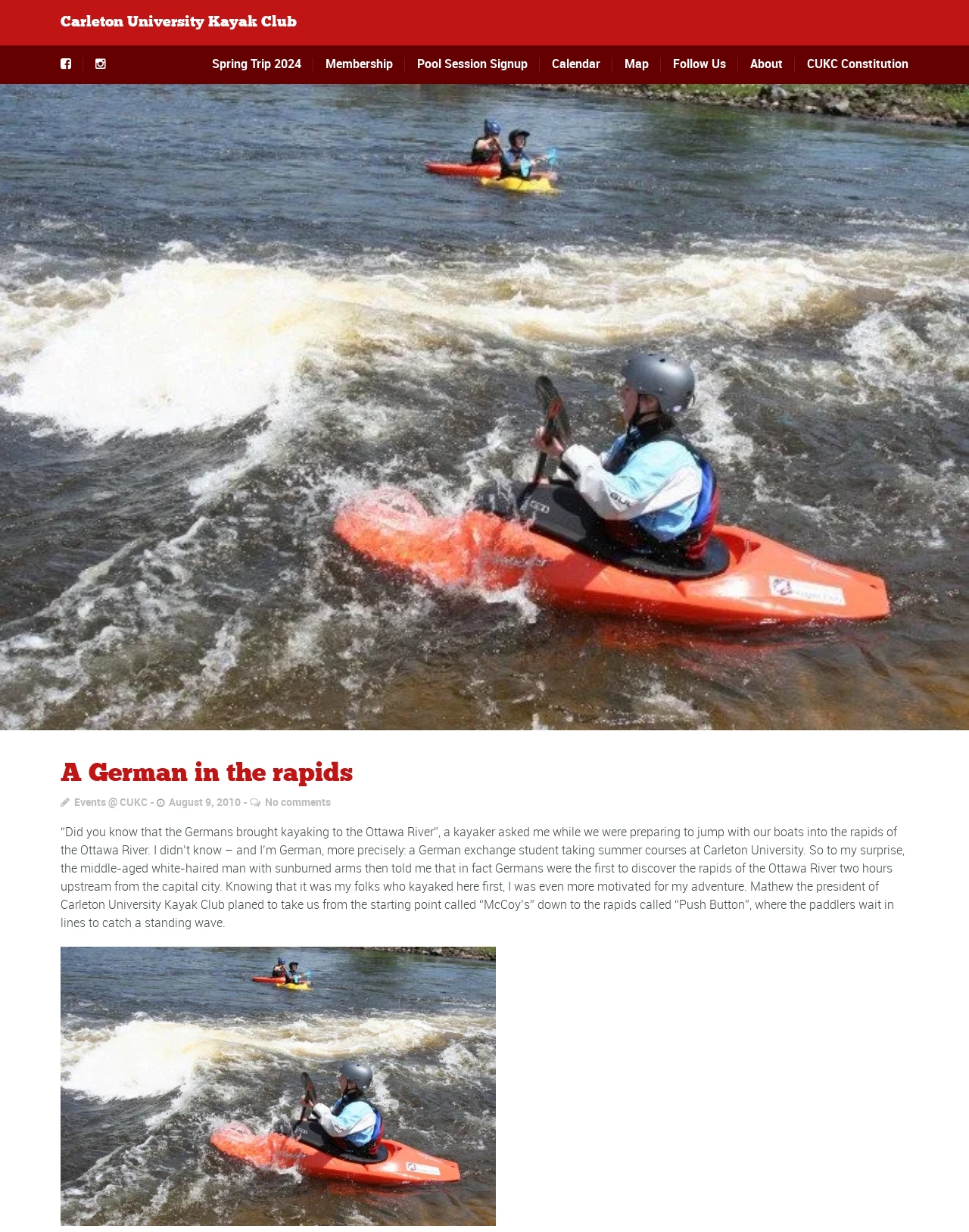Summarize the webpage comprehensively, mentioning all visible components.

The webpage is about the Carleton University Kayak Club, with a focus on a personal experience of a German exchange student. At the top, there is a navigation menu with 9 links, including "Spring Trip 2024", "Membership", "Pool Session Signup", and others, aligned horizontally across the page. 

Below the navigation menu, there is a large image that takes up most of the width of the page, with a heading "A German in the rapids" above it. 

To the right of the image, there is a section with a heading "Events @ CUKC" and a link, followed by a static text "August 9, 2010", and another link "No comments". 

The main content of the page is a long paragraph of text that tells the story of the German exchange student's experience kayaking on the Ottawa River. The text is divided into several sentences, describing the student's conversation with a kayaker, their surprise at learning that Germans were the first to discover the rapids, and their subsequent adventure with the Carleton University Kayak Club. 

At the bottom of the page, there is a link and an image, which appears to be a continuation of the story or a related content.